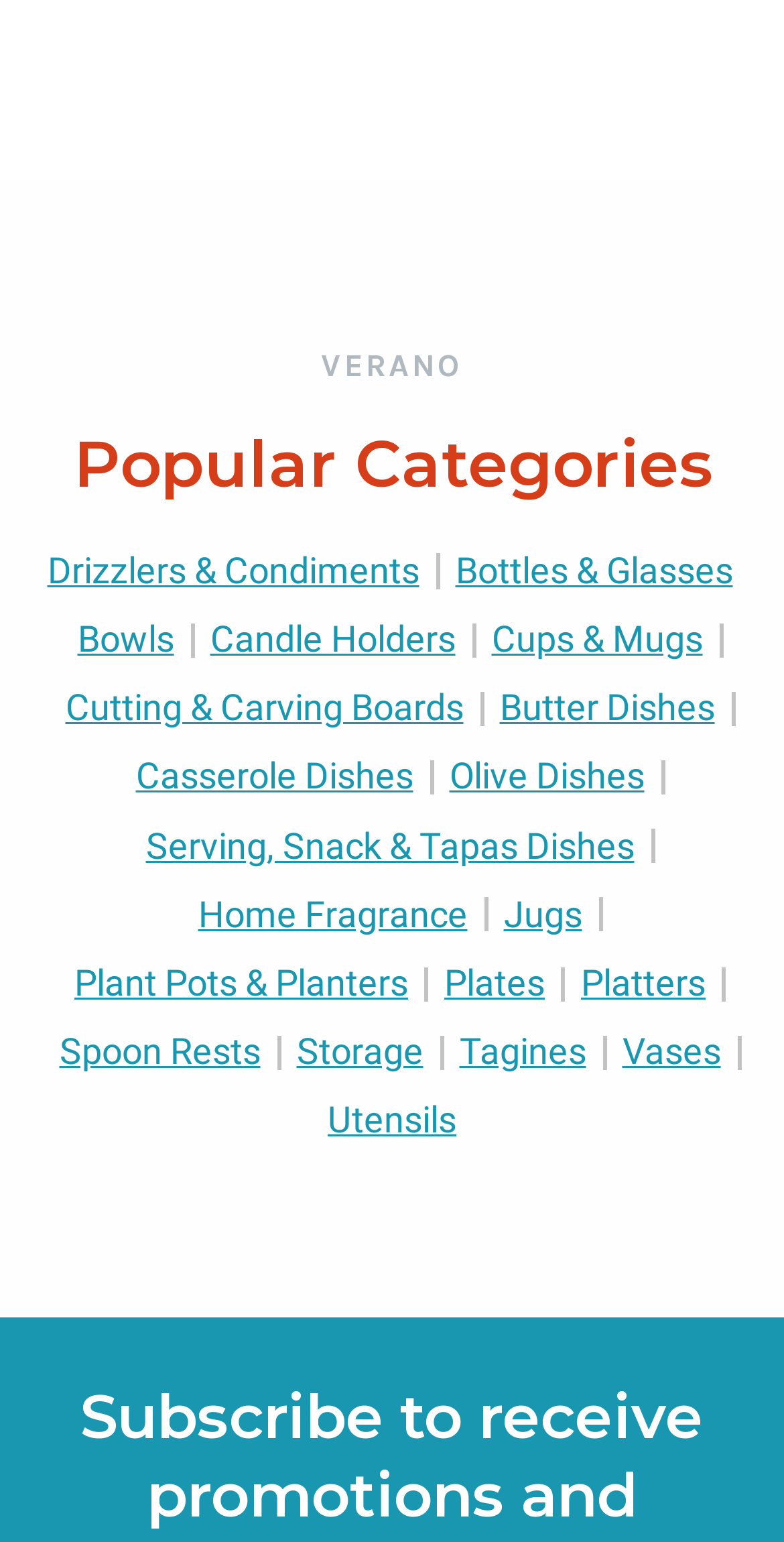Provide the bounding box coordinates of the HTML element described by the text: "Tagines".

[0.586, 0.66, 0.747, 0.705]